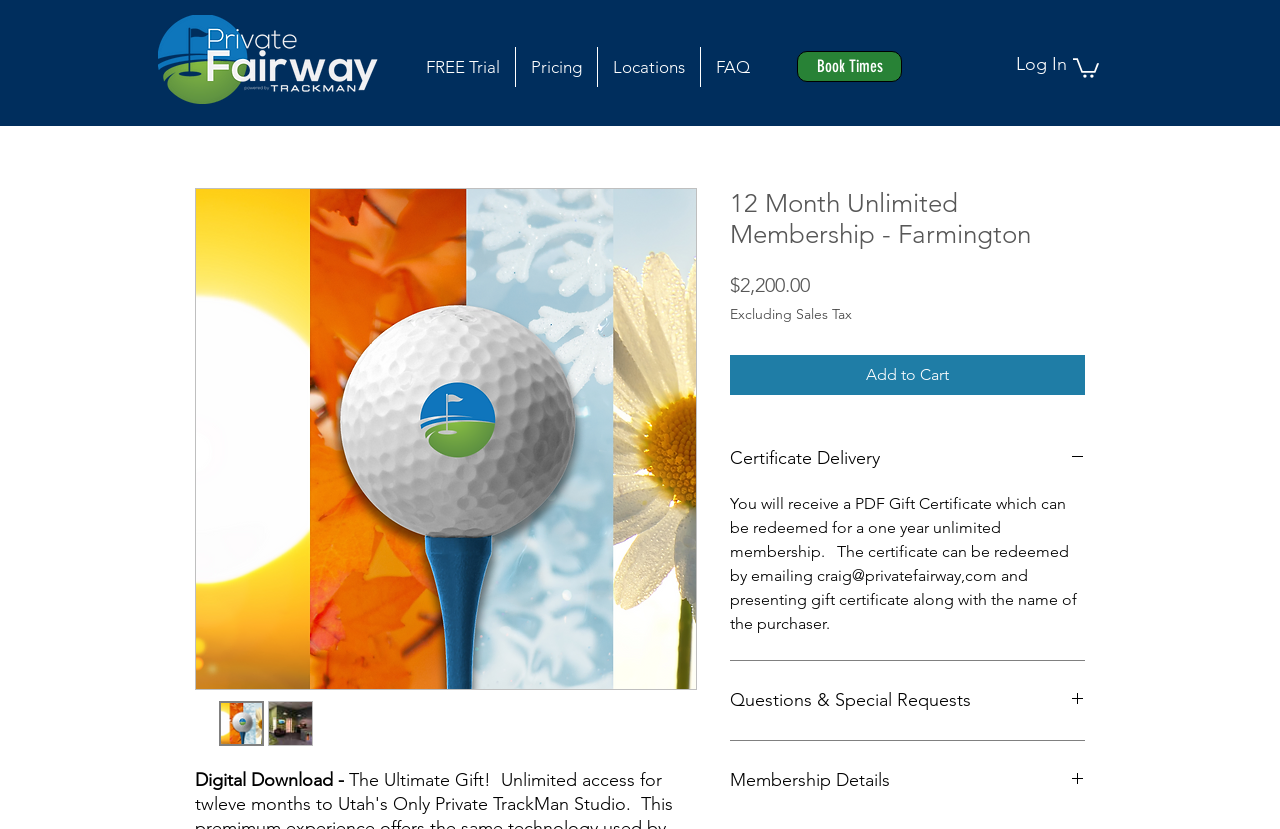Determine the bounding box coordinates of the region to click in order to accomplish the following instruction: "Click the 'Book Times' link". Provide the coordinates as four float numbers between 0 and 1, specifically [left, top, right, bottom].

[0.623, 0.062, 0.705, 0.099]